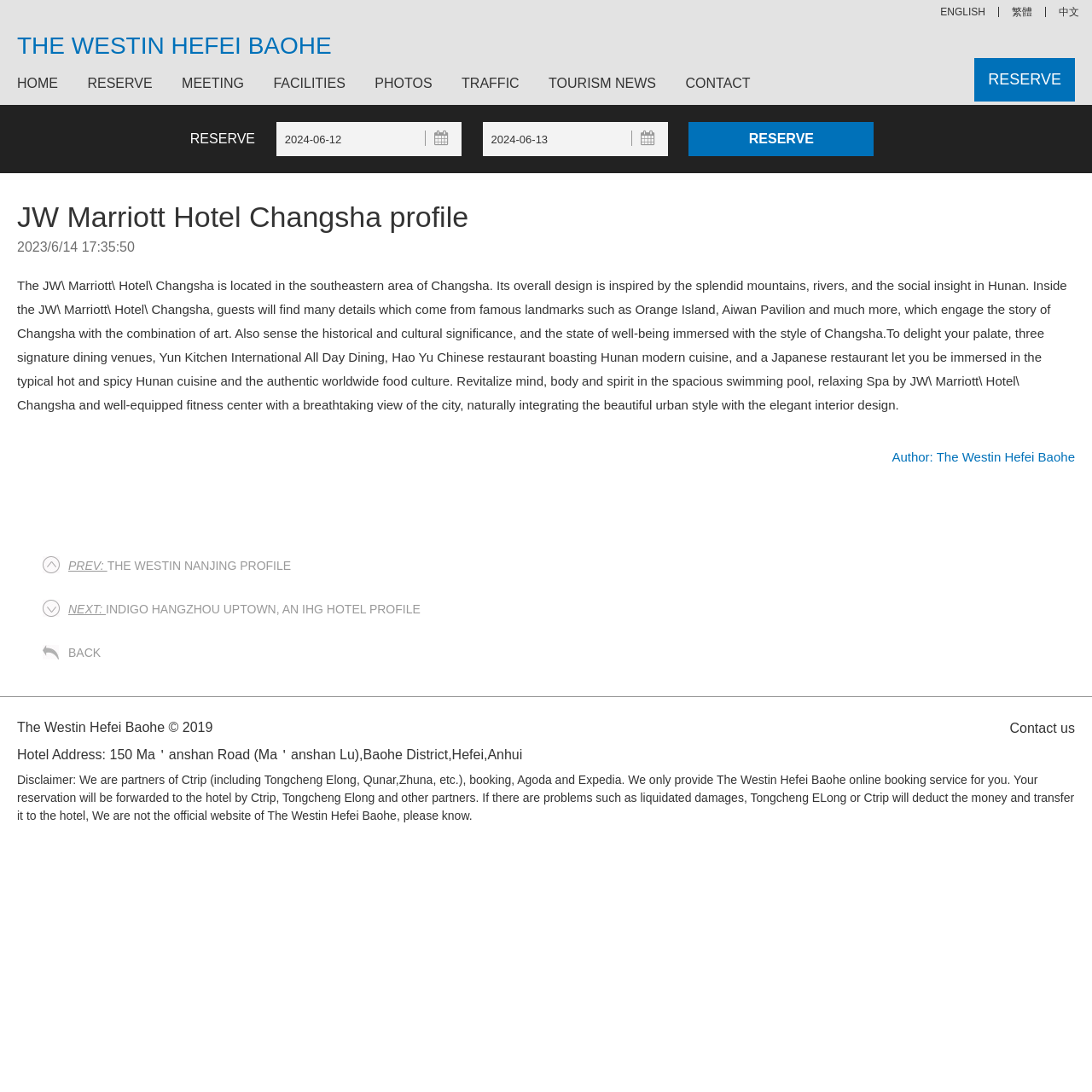Identify the bounding box of the UI element that matches this description: "Contact us".

[0.909, 0.654, 0.984, 0.678]